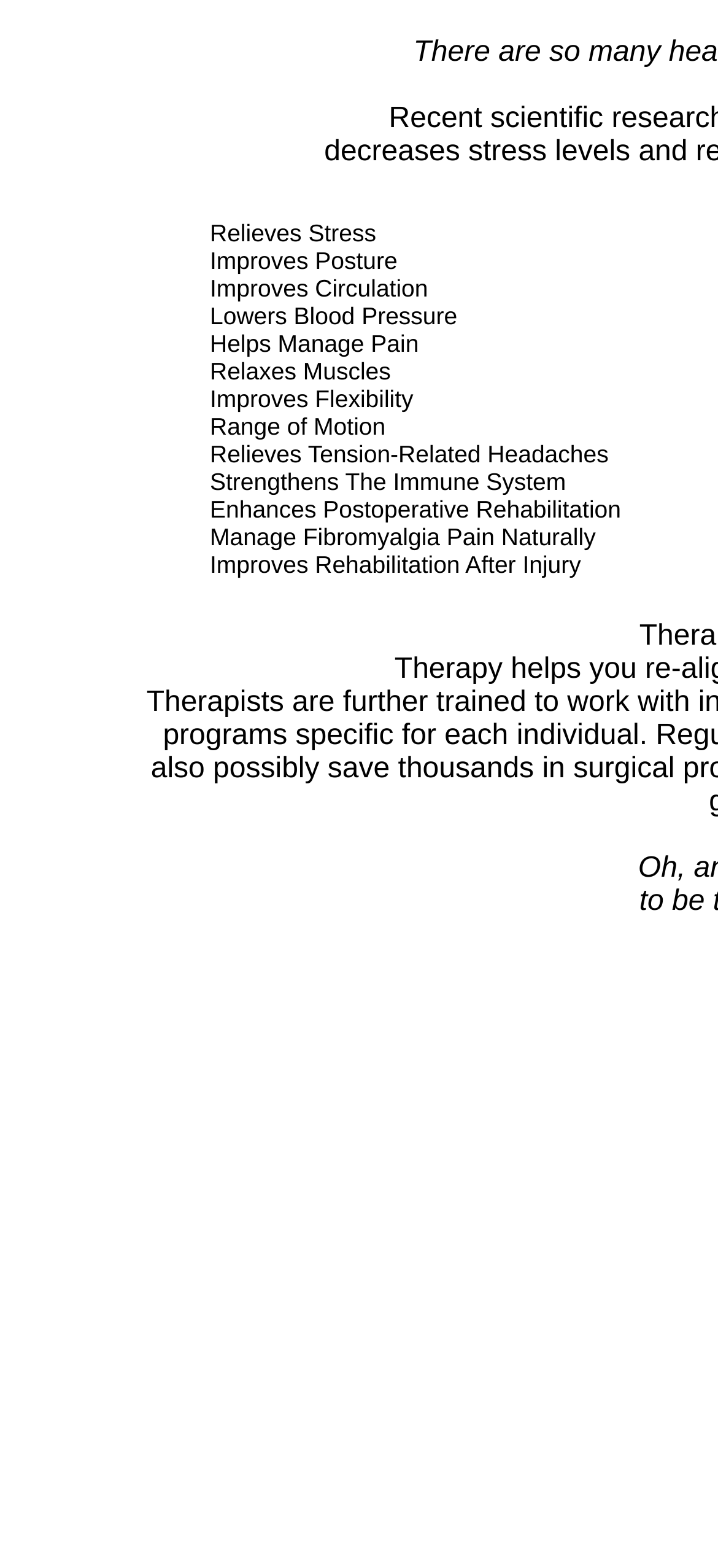Using details from the image, please answer the following question comprehensively:
What is the longest benefit listed?

I compared the length of each benefit by counting the number of characters in each StaticText element. The longest benefit is 'Manage Fibromyalgia Pain Naturally', which has the most characters.